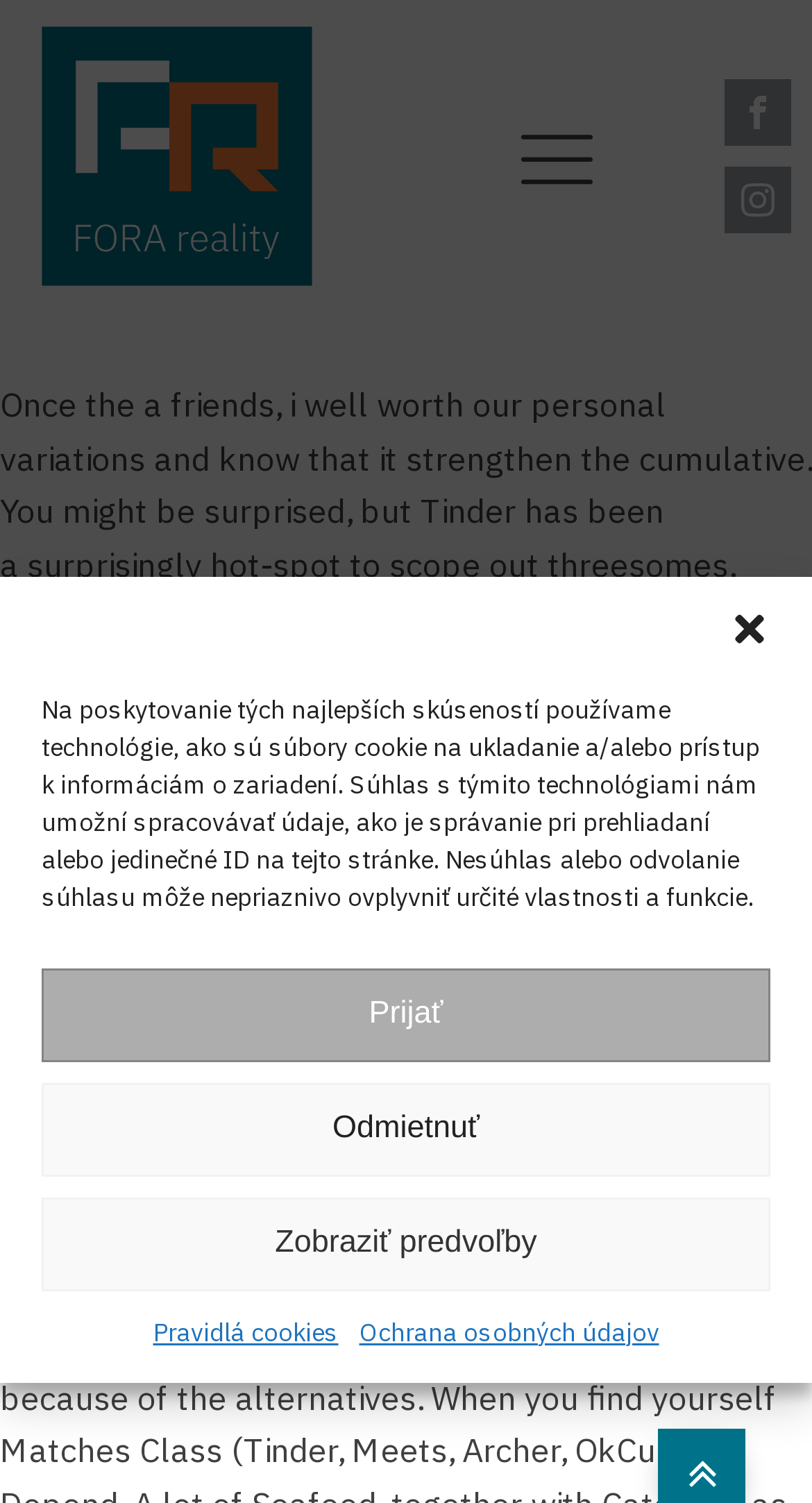Find the bounding box coordinates for the area that should be clicked to accomplish the instruction: "Visit our Facebook".

[0.892, 0.053, 0.974, 0.097]